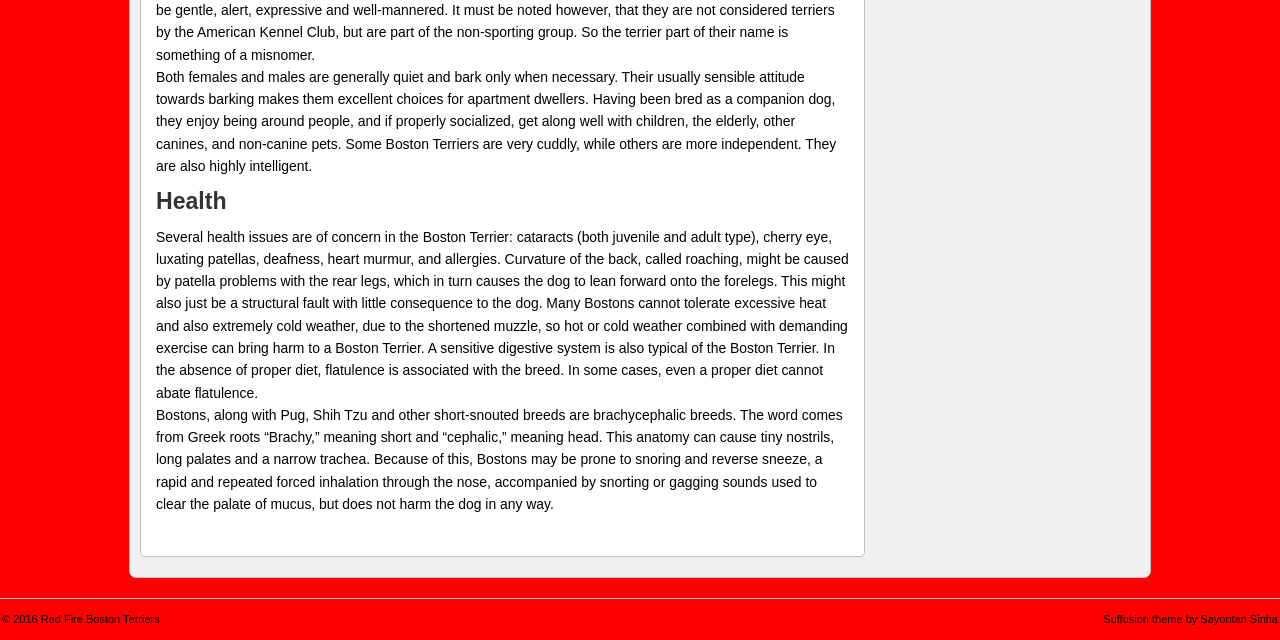Respond to the question below with a single word or phrase: Who is the author of the Suffusion theme?

Sayontan Sinha